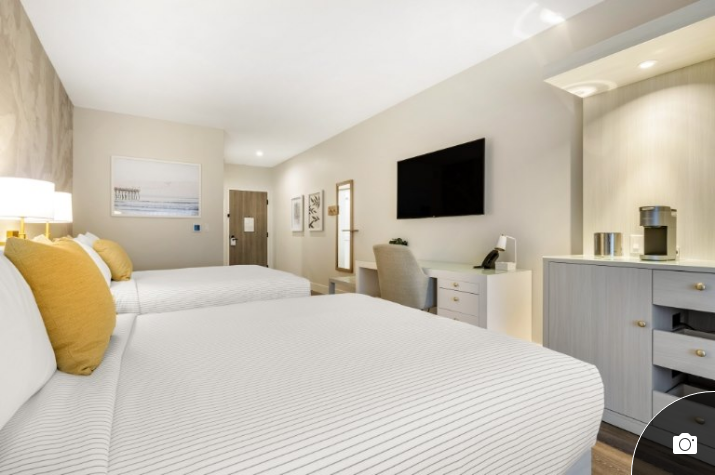What type of television is mounted on the wall?
Answer the question using a single word or phrase, according to the image.

Flat-screen